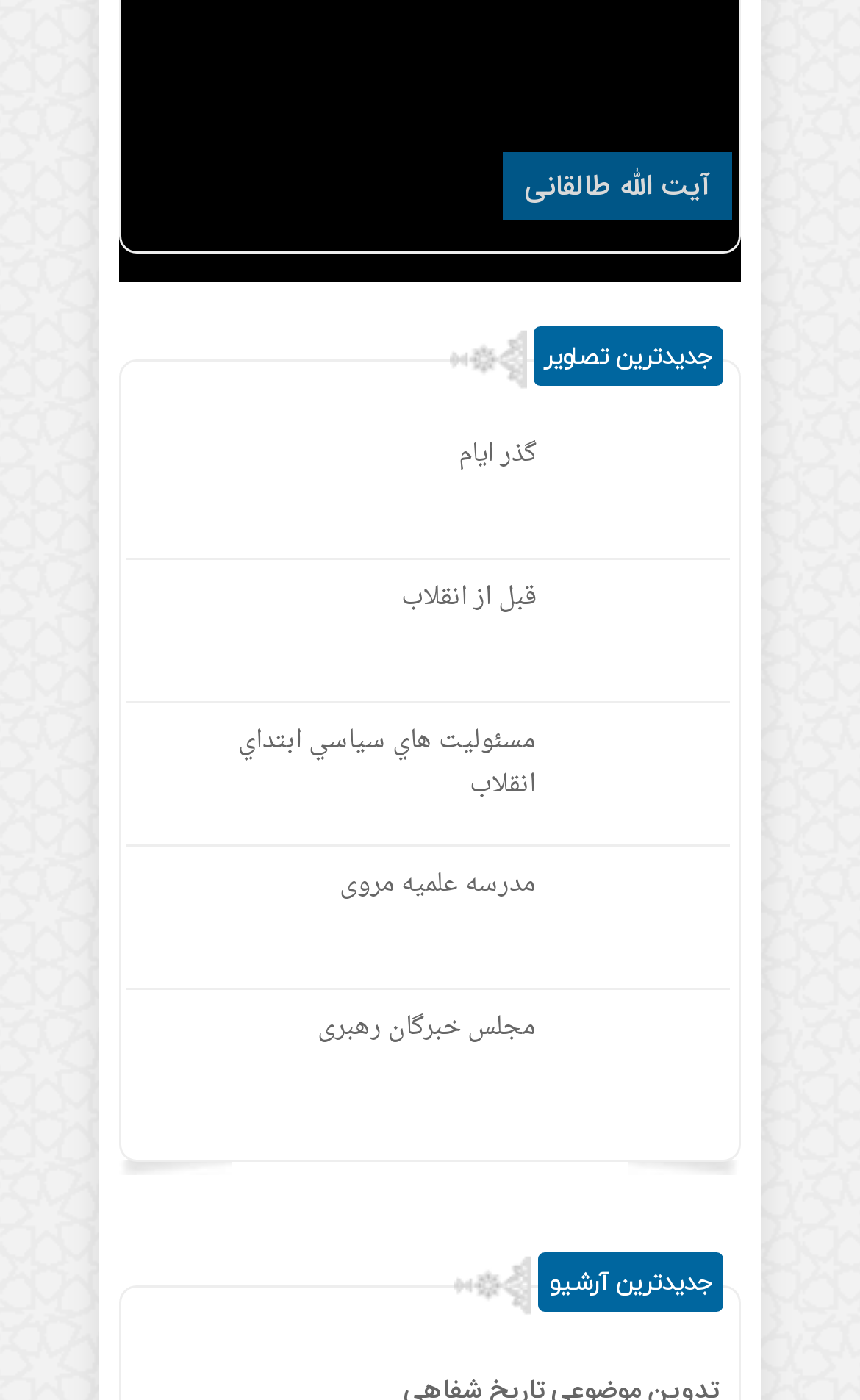What is the first link on the webpage?
Kindly give a detailed and elaborate answer to the question.

The first link on the webpage is 'گذر ایام' which is located at the top of the webpage with a bounding box coordinate of [0.649, 0.305, 0.841, 0.403]. It also has an associated image with the same text.